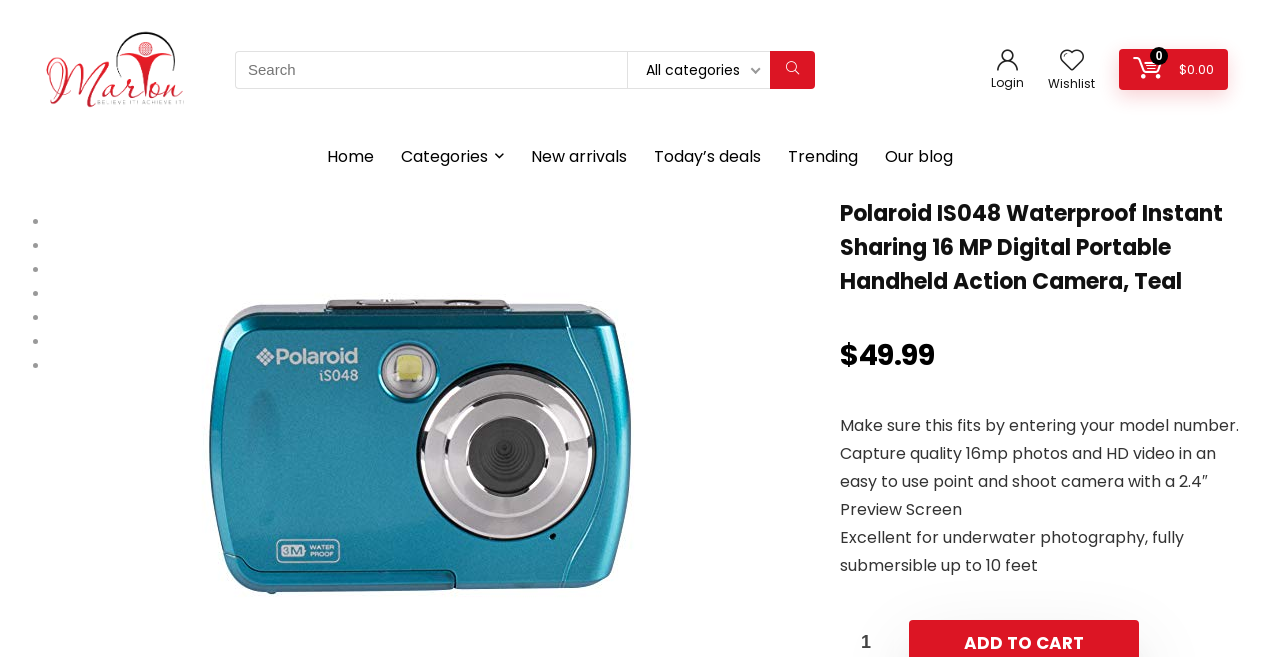What is the camera's resolution?
Give a single word or phrase as your answer by examining the image.

16 MP